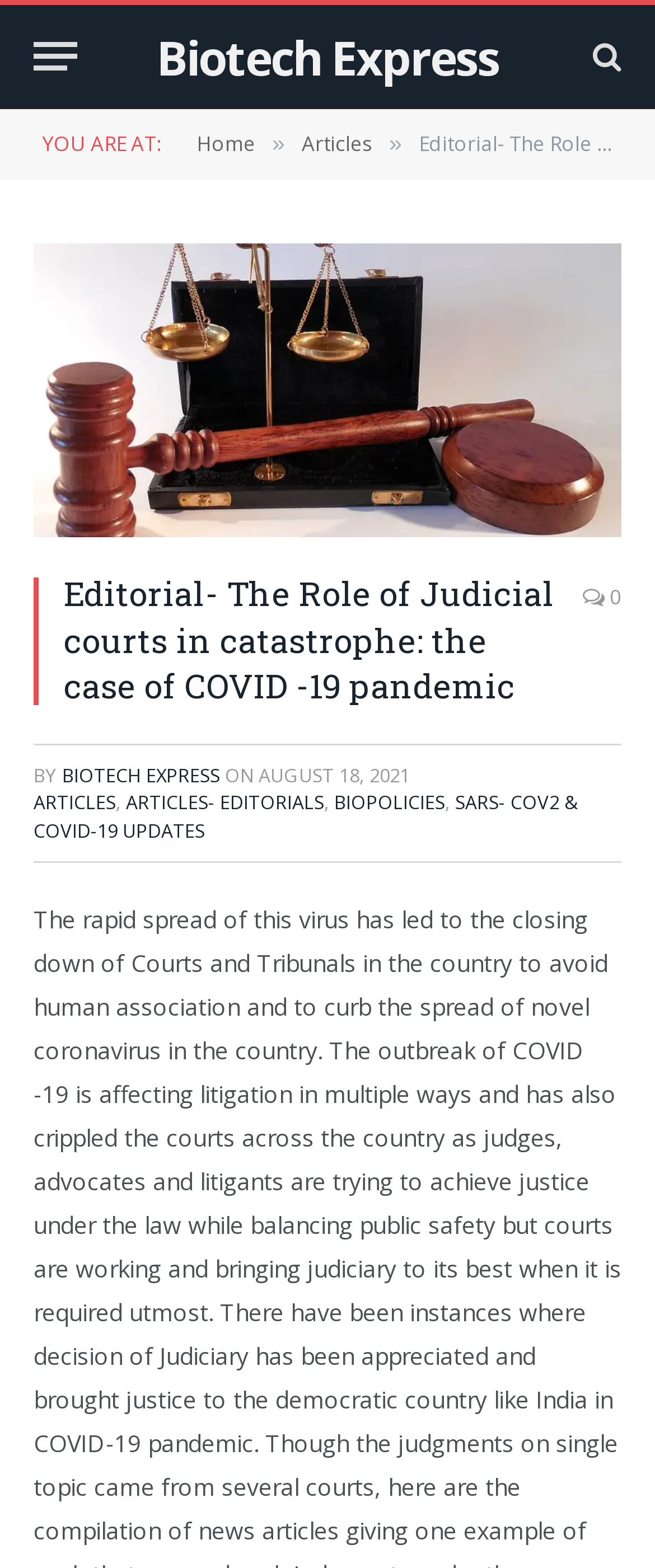Please determine the bounding box coordinates of the element to click in order to execute the following instruction: "Read the editorial article". The coordinates should be four float numbers between 0 and 1, specified as [left, top, right, bottom].

[0.051, 0.156, 0.949, 0.343]